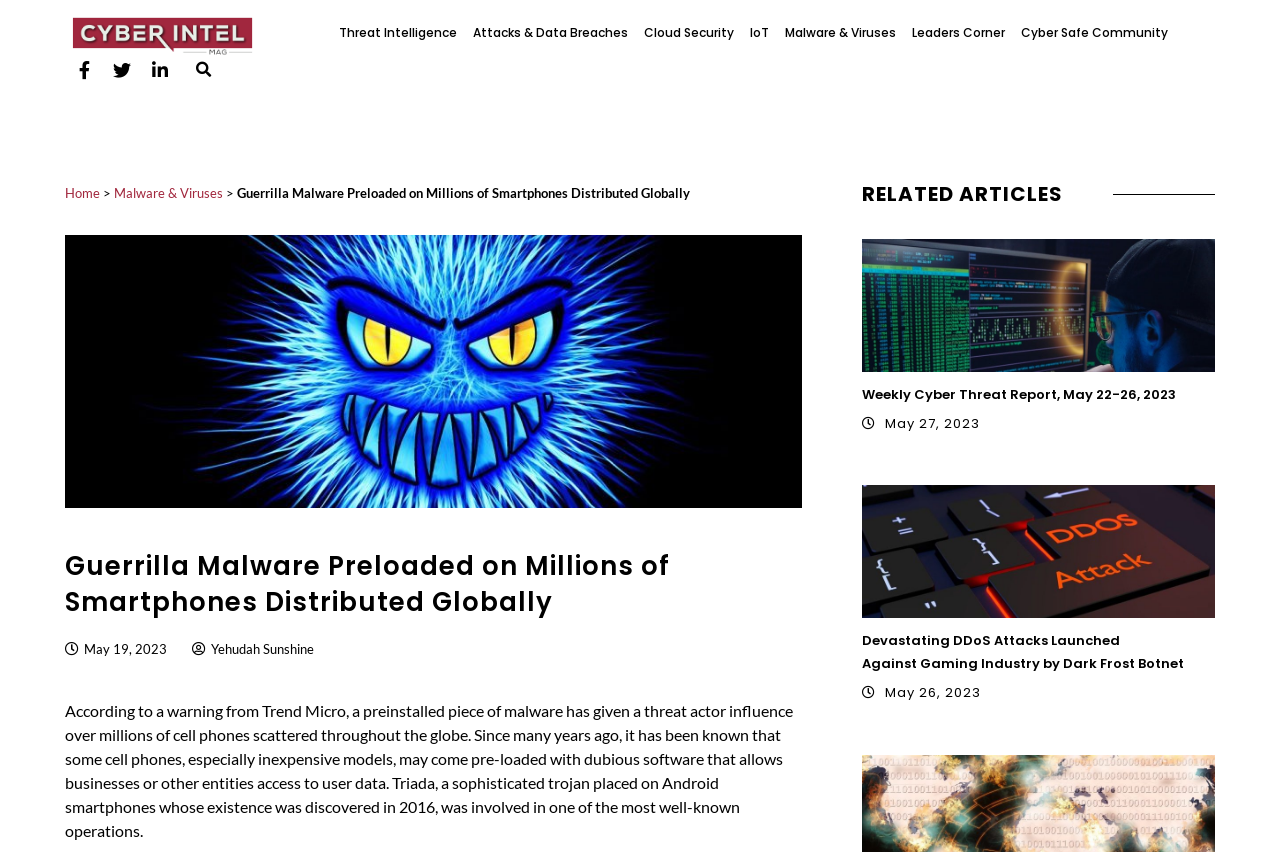Predict the bounding box of the UI element based on the description: "Cyber Safe Community". The coordinates should be four float numbers between 0 and 1, formatted as [left, top, right, bottom].

[0.798, 0.015, 0.912, 0.062]